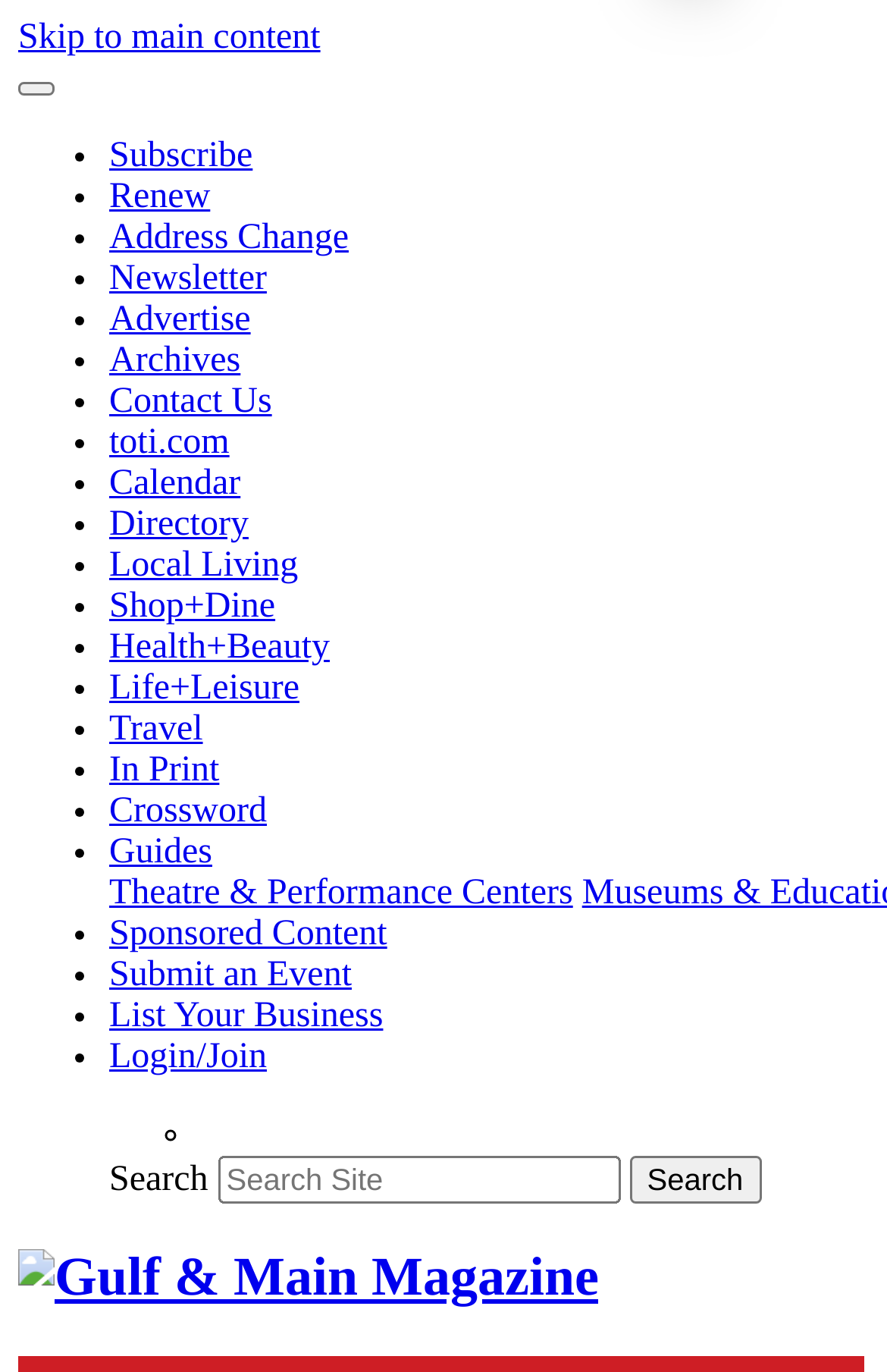What is the purpose of the 'Toggle navigation' button?
Carefully examine the image and provide a detailed answer to the question.

I found the answer by looking at the button element with the label 'Toggle navigation'. This suggests that the purpose of the button is to toggle the navigation menu.